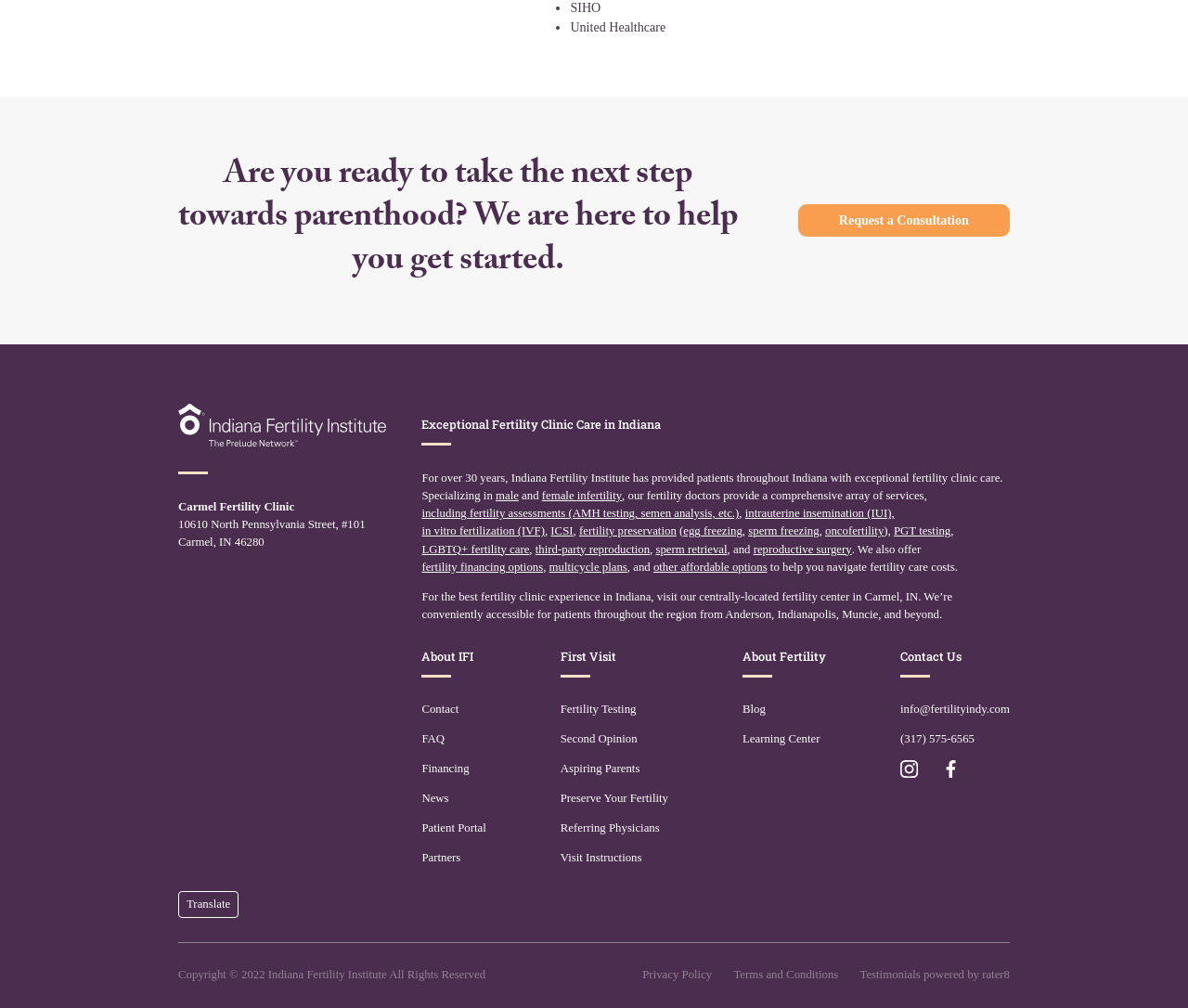Please determine the bounding box coordinates of the element to click in order to execute the following instruction: "Visit the fertility clinic in Carmel, IN". The coordinates should be four float numbers between 0 and 1, specified as [left, top, right, bottom].

[0.15, 0.494, 0.325, 0.547]